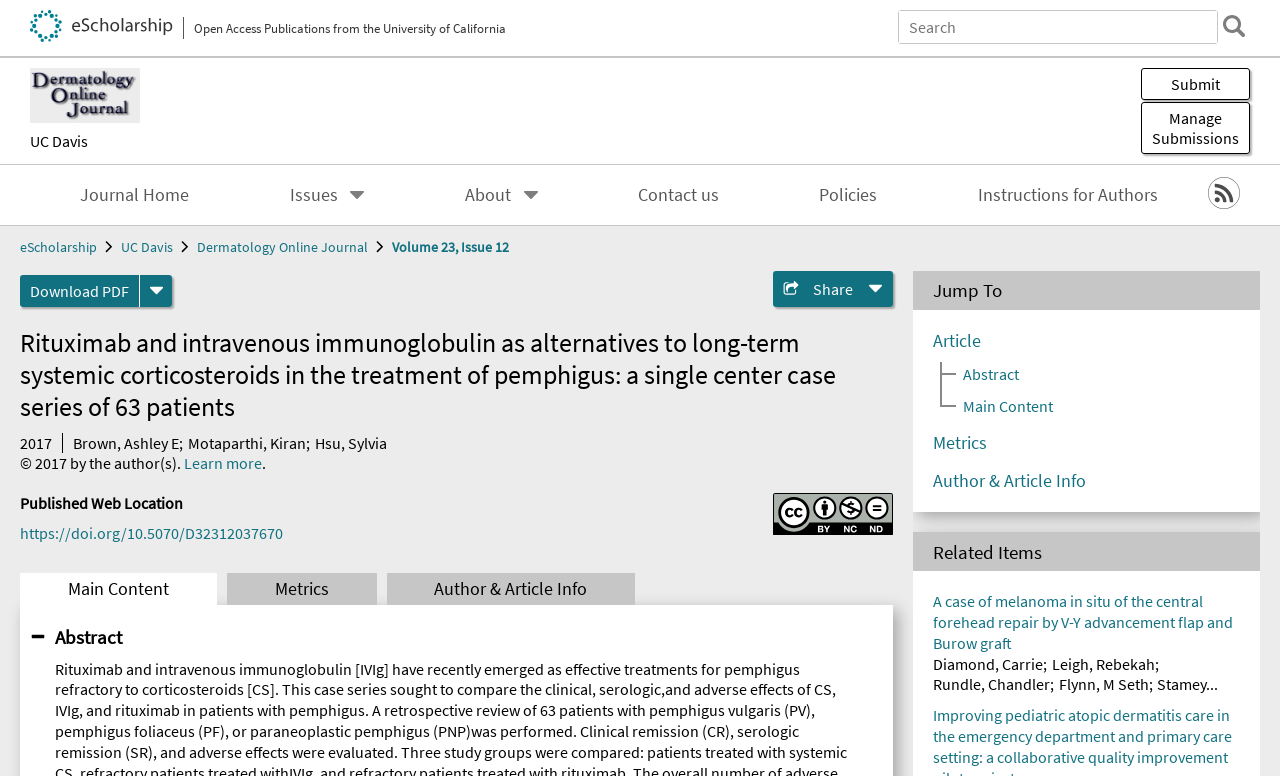What is the name of the journal?
Using the image as a reference, give a one-word or short phrase answer.

Dermatology Online Journal